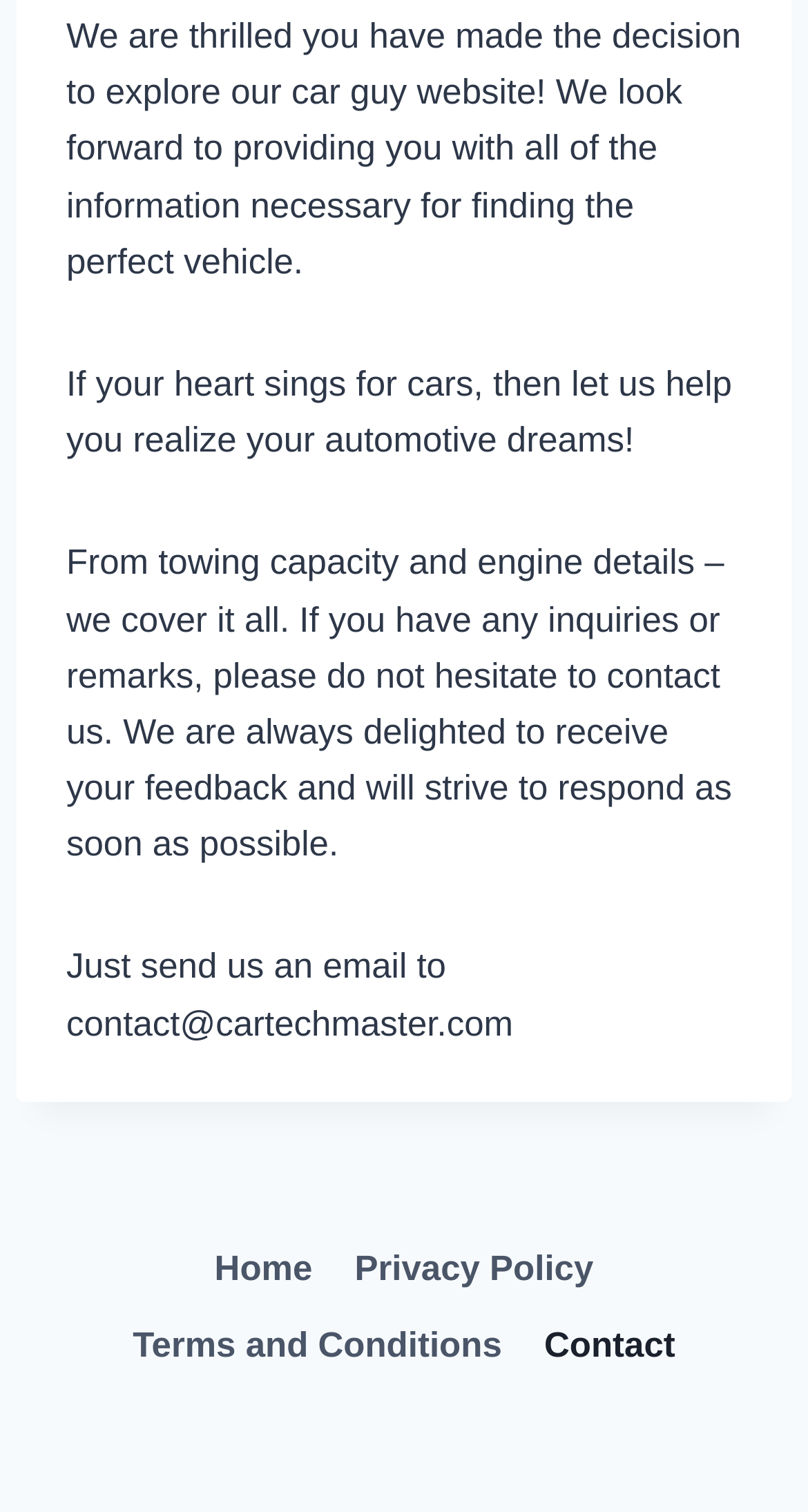Locate the bounding box coordinates of the UI element described by: "aria-label="Facebook"". Provide the coordinates as four float numbers between 0 and 1, formatted as [left, top, right, bottom].

None